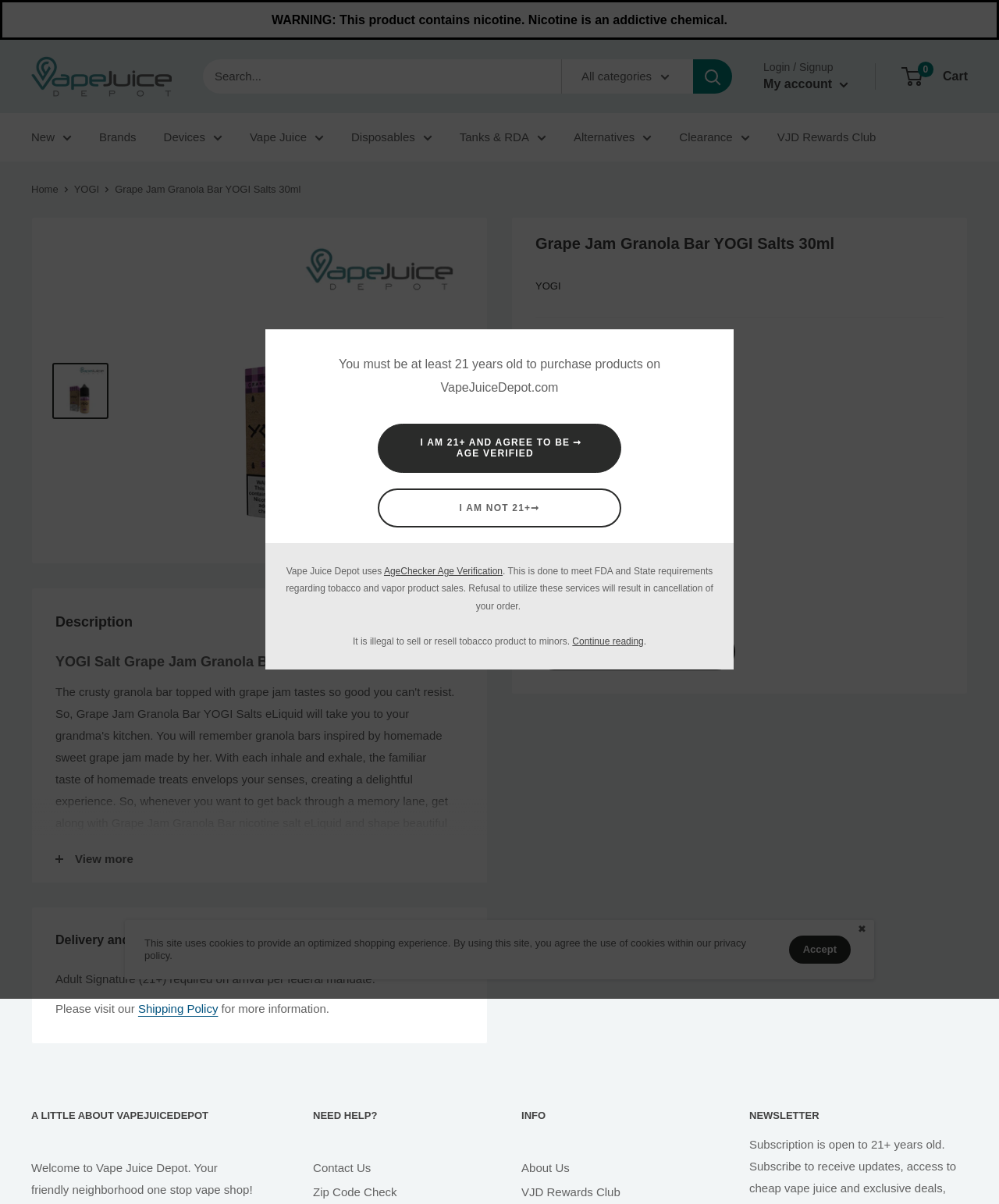Locate the bounding box coordinates of the element to click to perform the following action: 'Login to my account'. The coordinates should be given as four float values between 0 and 1, in the form of [left, top, right, bottom].

[0.764, 0.051, 0.834, 0.061]